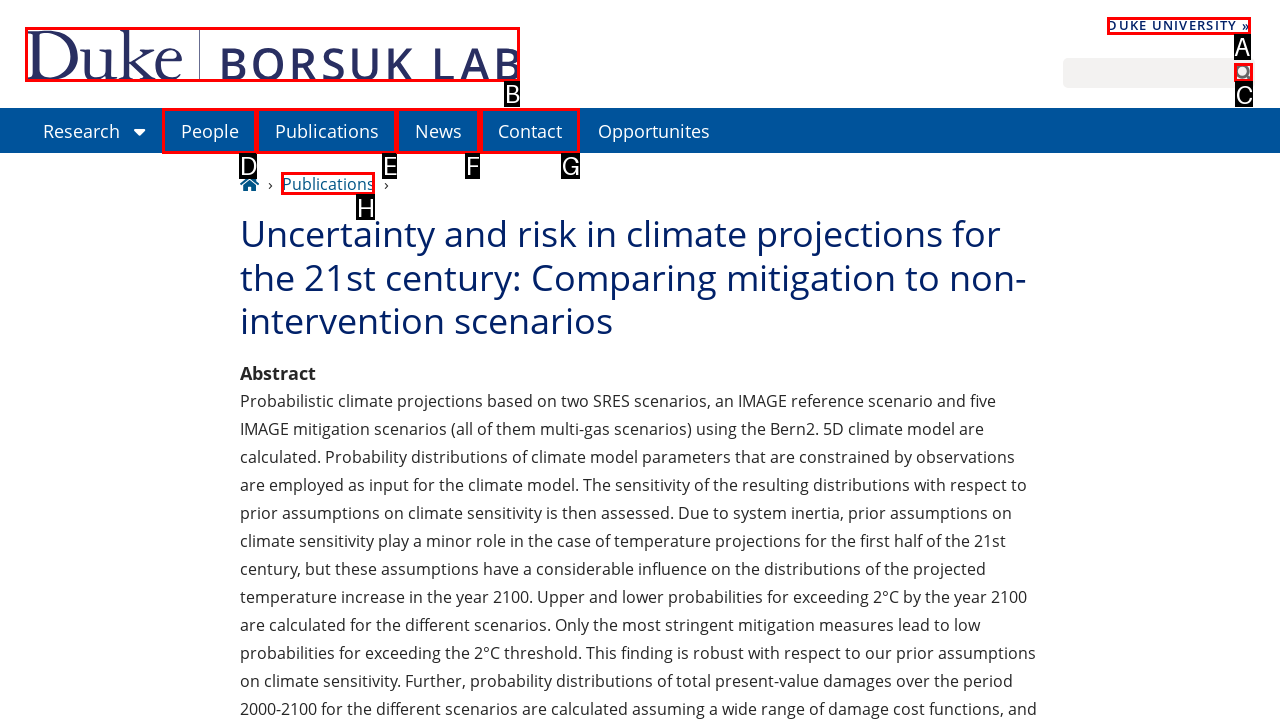From the options shown in the screenshot, tell me which lettered element I need to click to complete the task: contact us.

G